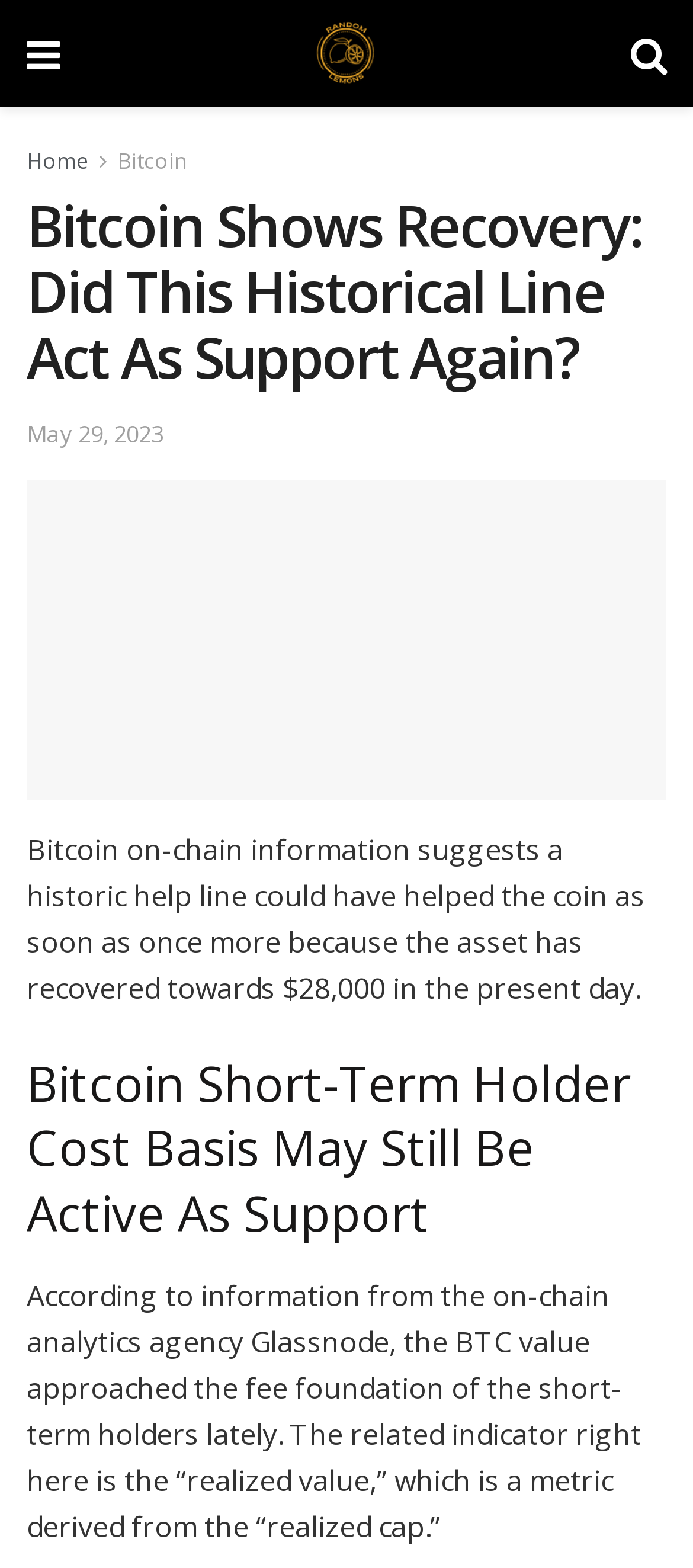Based on the image, give a detailed response to the question: What is the current Bitcoin price?

The current Bitcoin price is mentioned in the article as the asset has recovered towards $28,000 in the present day.